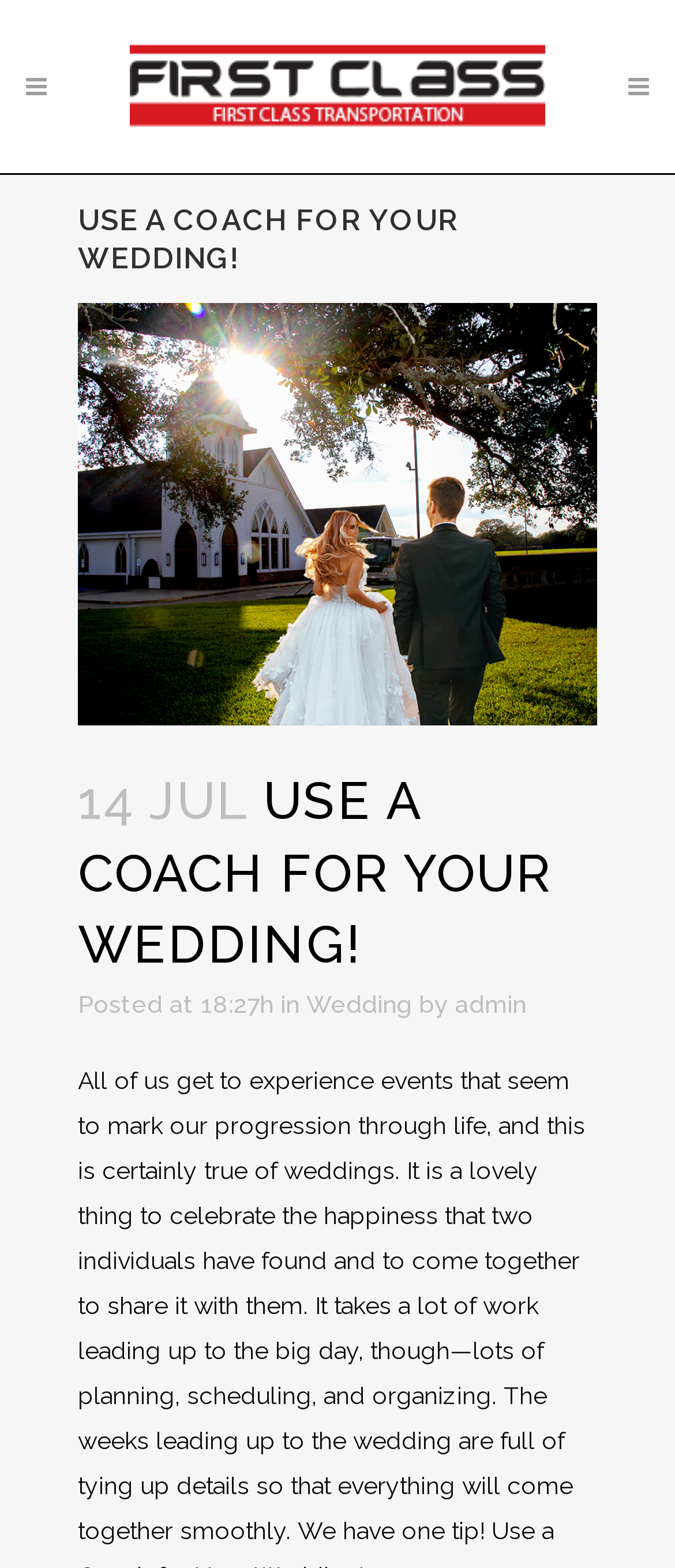Using the webpage screenshot and the element description Wedding, determine the bounding box coordinates. Specify the coordinates in the format (top-left x, top-left y, bottom-right x, bottom-right y) with values ranging from 0 to 1.

[0.454, 0.631, 0.61, 0.649]